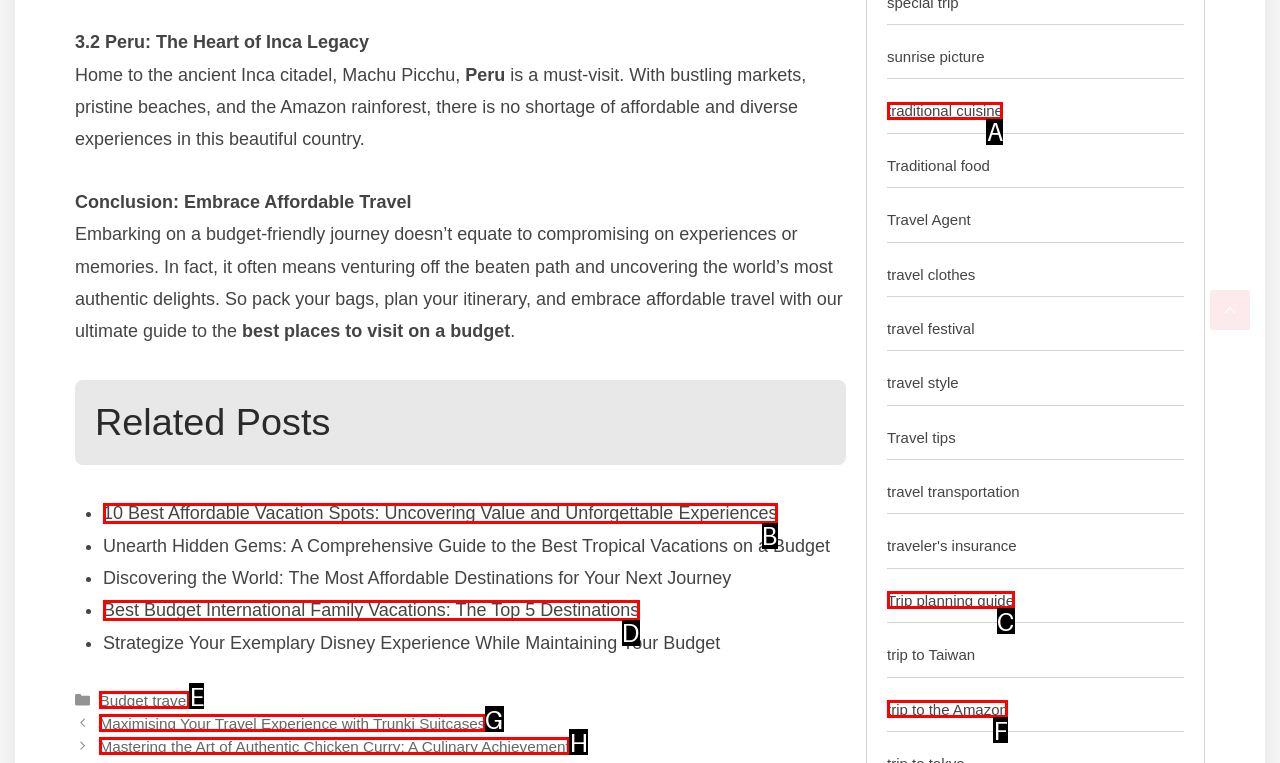Given the description: Trip planning guide, select the HTML element that matches it best. Reply with the letter of the chosen option directly.

C